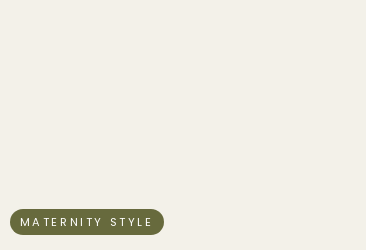What is the tone of the button's design?
Please respond to the question thoroughly and include all relevant details.

The caption describes the button's design as 'inviting', which suggests a warm and welcoming tone, likely intended to encourage users to engage with the content related to maternity fashion and aesthetics.